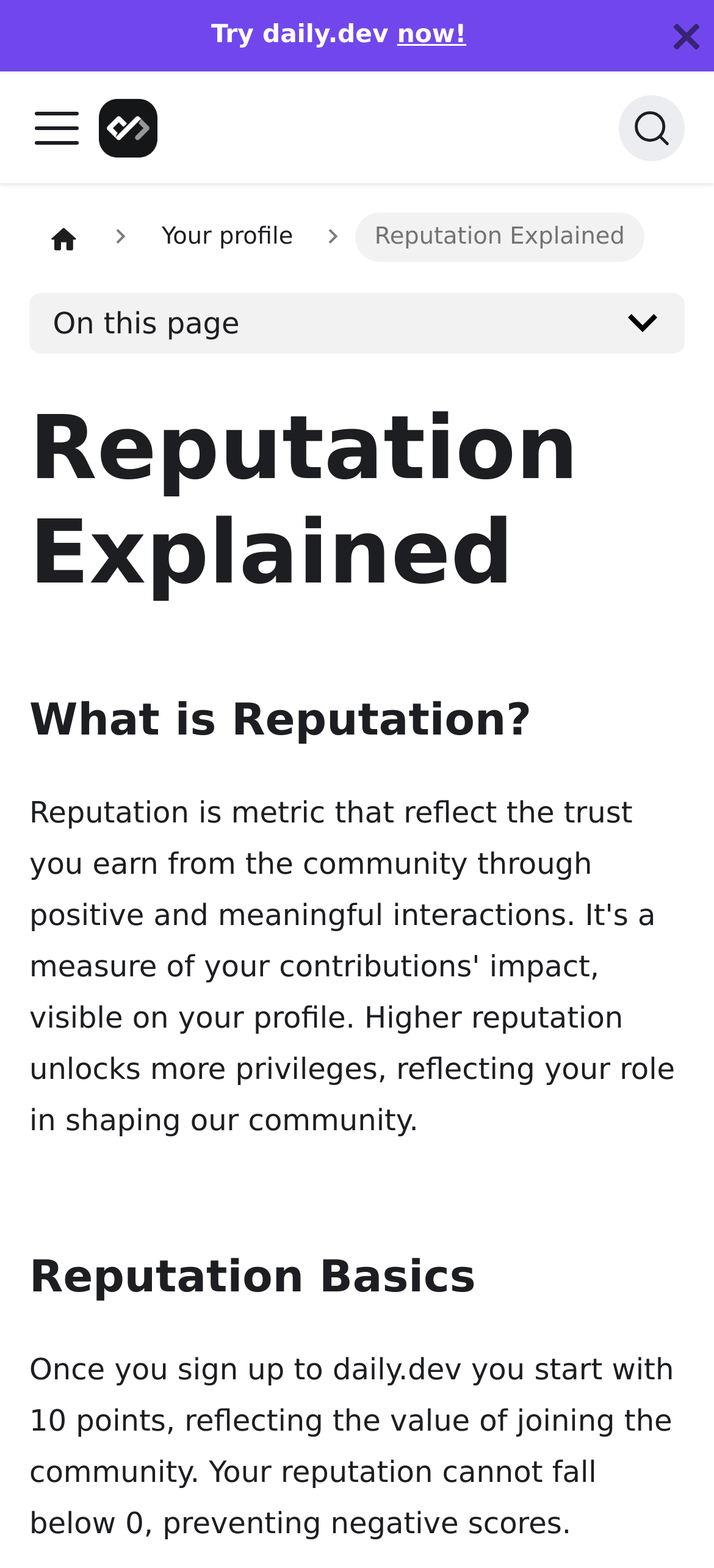What is the minimum possible reputation score?
Look at the image and respond to the question as thoroughly as possible.

According to the webpage, your reputation cannot fall below 0, preventing negative scores, which means that the minimum possible reputation score is 0.